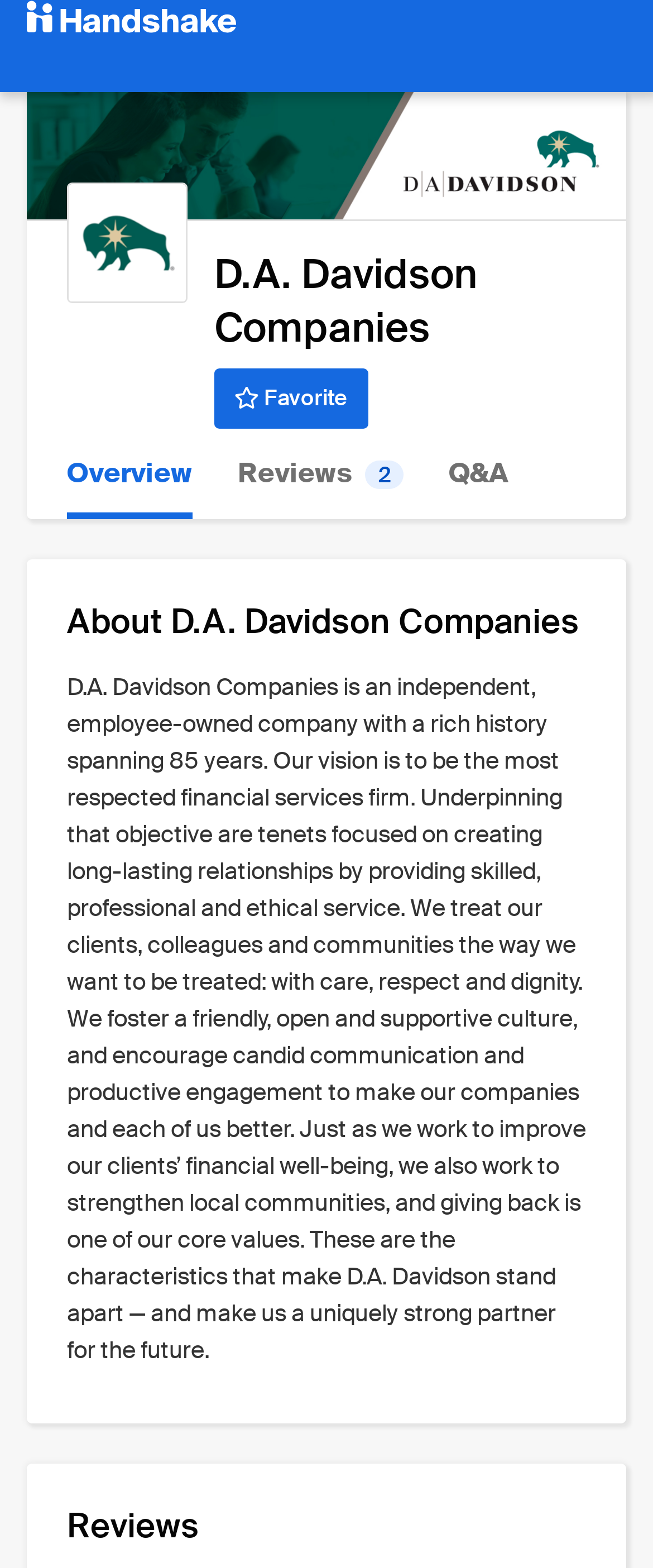What is the purpose of the 'Favorite' button?
Using the image, respond with a single word or phrase.

To favorite the company